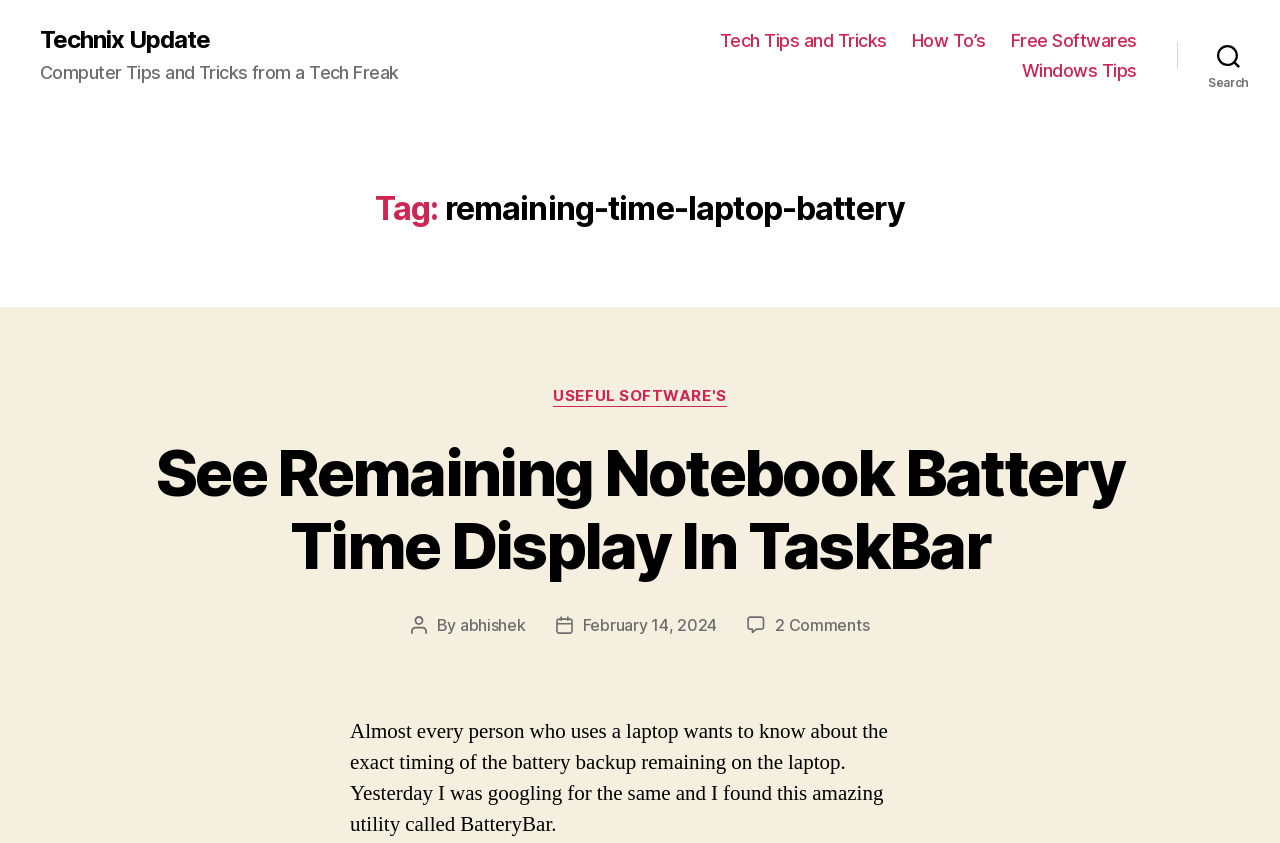What is the name of the tech freak?
Using the image as a reference, give a one-word or short phrase answer.

abhishek